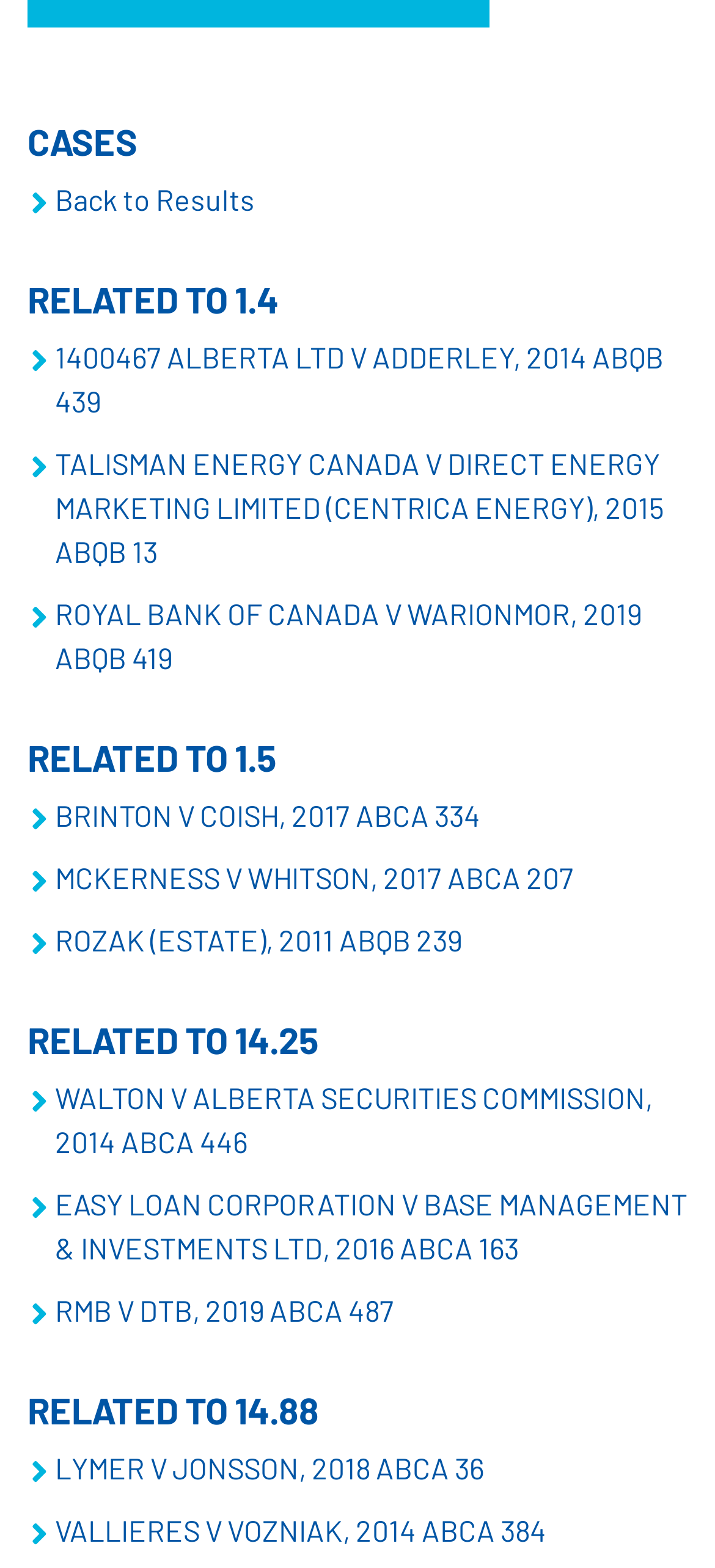Is there a related case with the year 2017?
Please provide a single word or phrase as your answer based on the image.

Yes